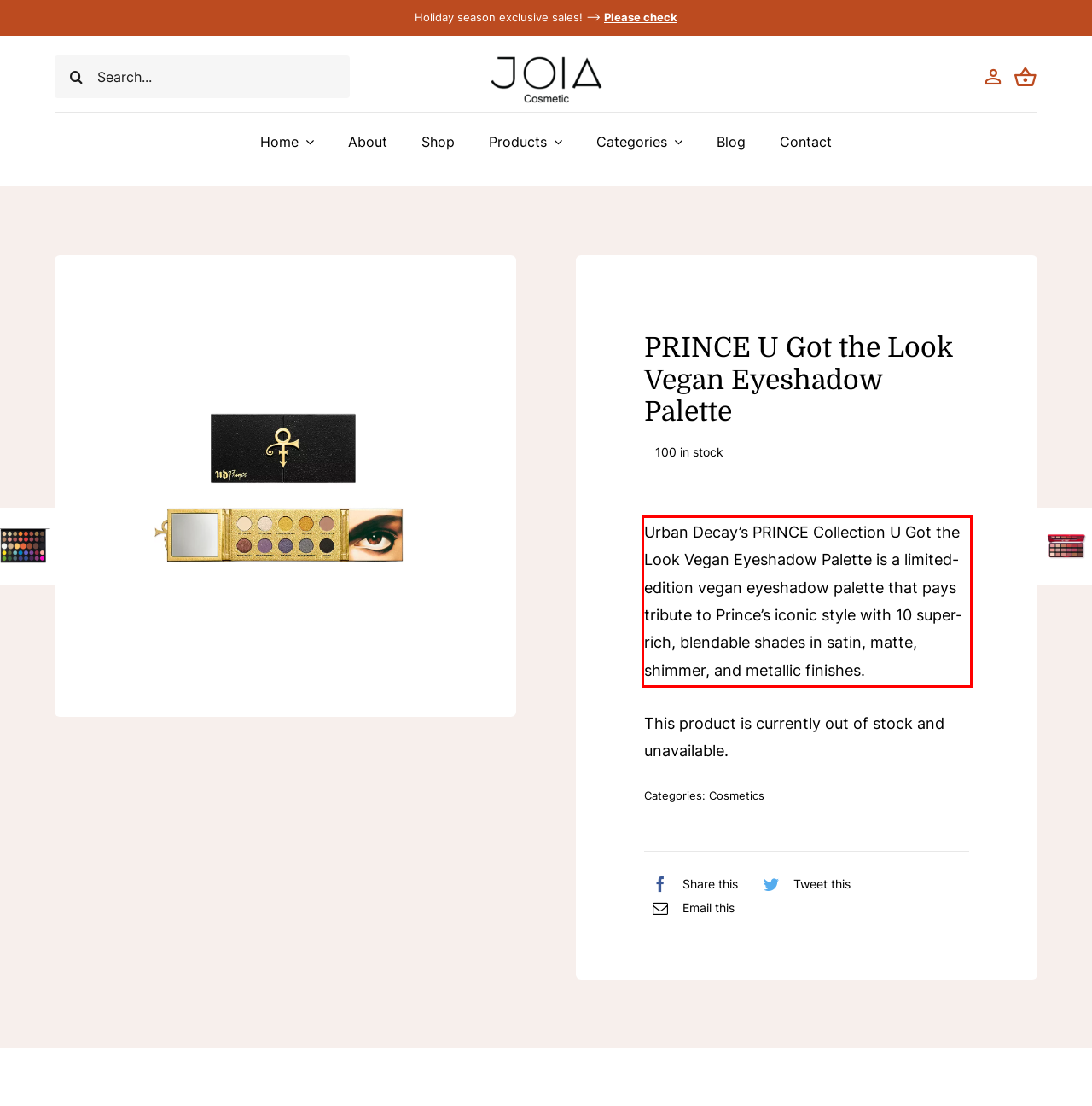Within the screenshot of a webpage, identify the red bounding box and perform OCR to capture the text content it contains.

Urban Decay’s PRINCE Collection U Got the Look Vegan Eyeshadow Palette is a limited-edition vegan eyeshadow palette that pays tribute to Prince’s iconic style with 10 super-rich, blendable shades in satin, matte, shimmer, and metallic finishes.